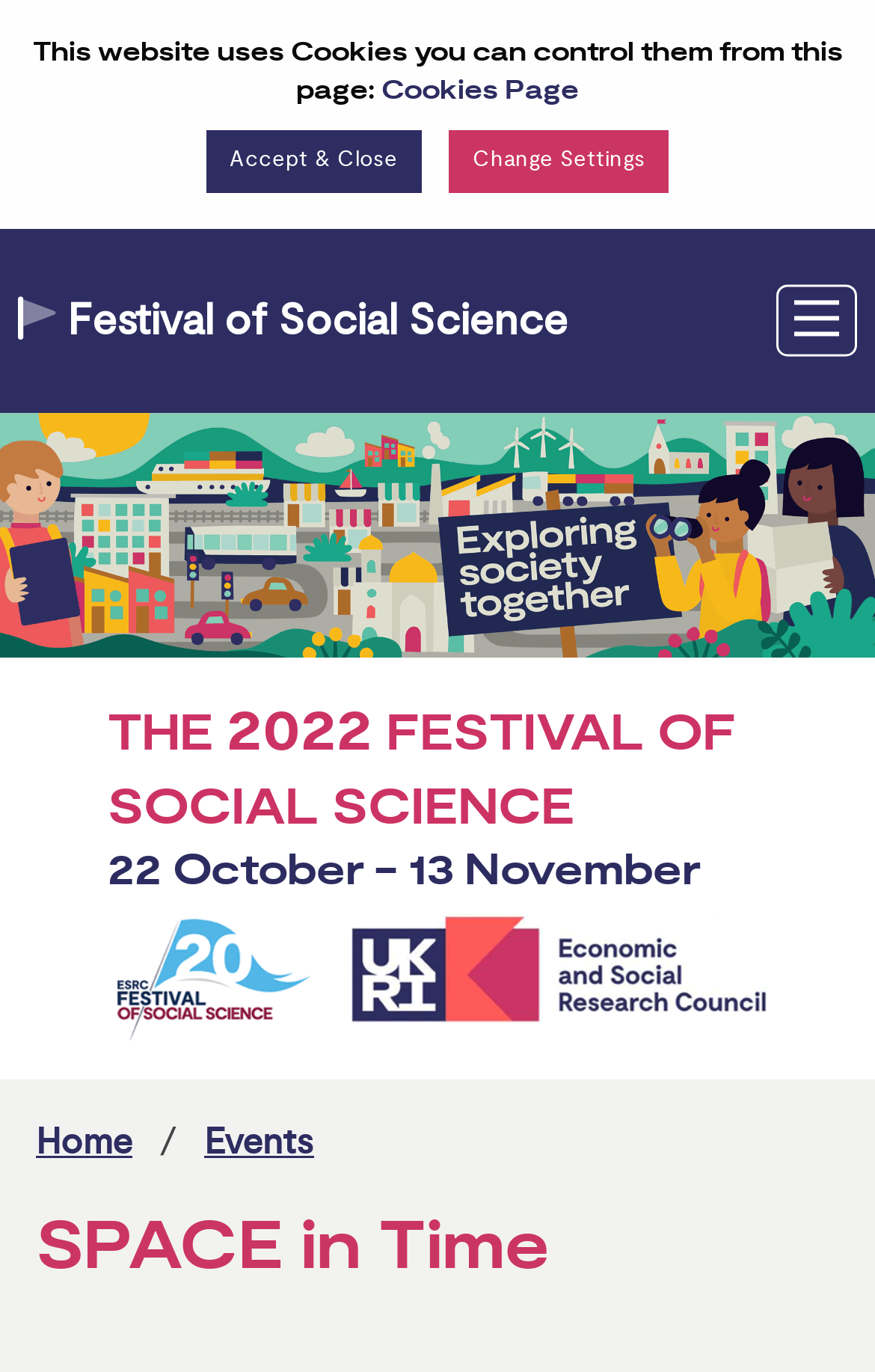Highlight the bounding box coordinates of the element you need to click to perform the following instruction: "open menu."

[0.907, 0.219, 0.958, 0.245]